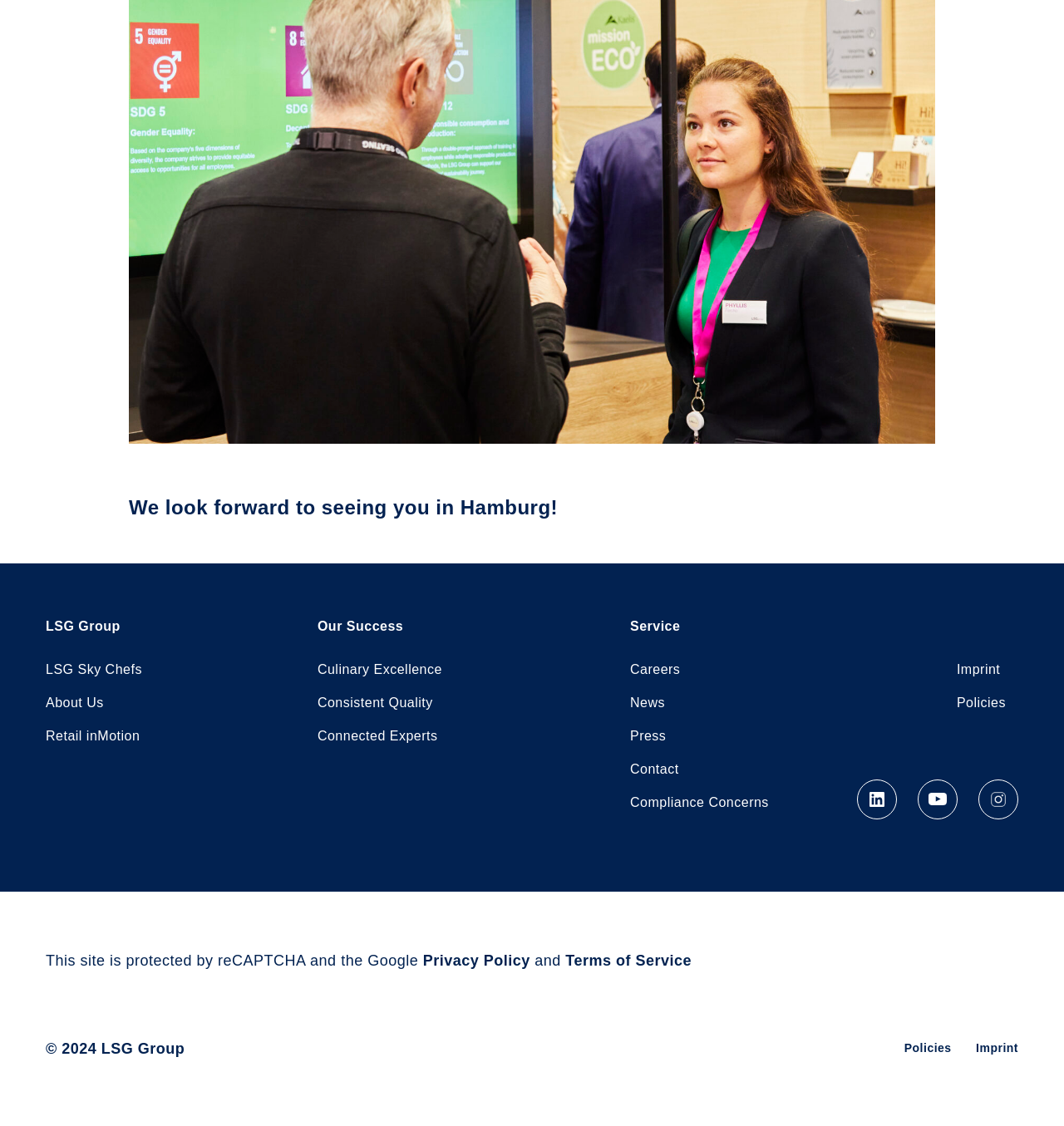Determine the bounding box coordinates for the area you should click to complete the following instruction: "Click on LSG Group".

[0.043, 0.544, 0.113, 0.568]